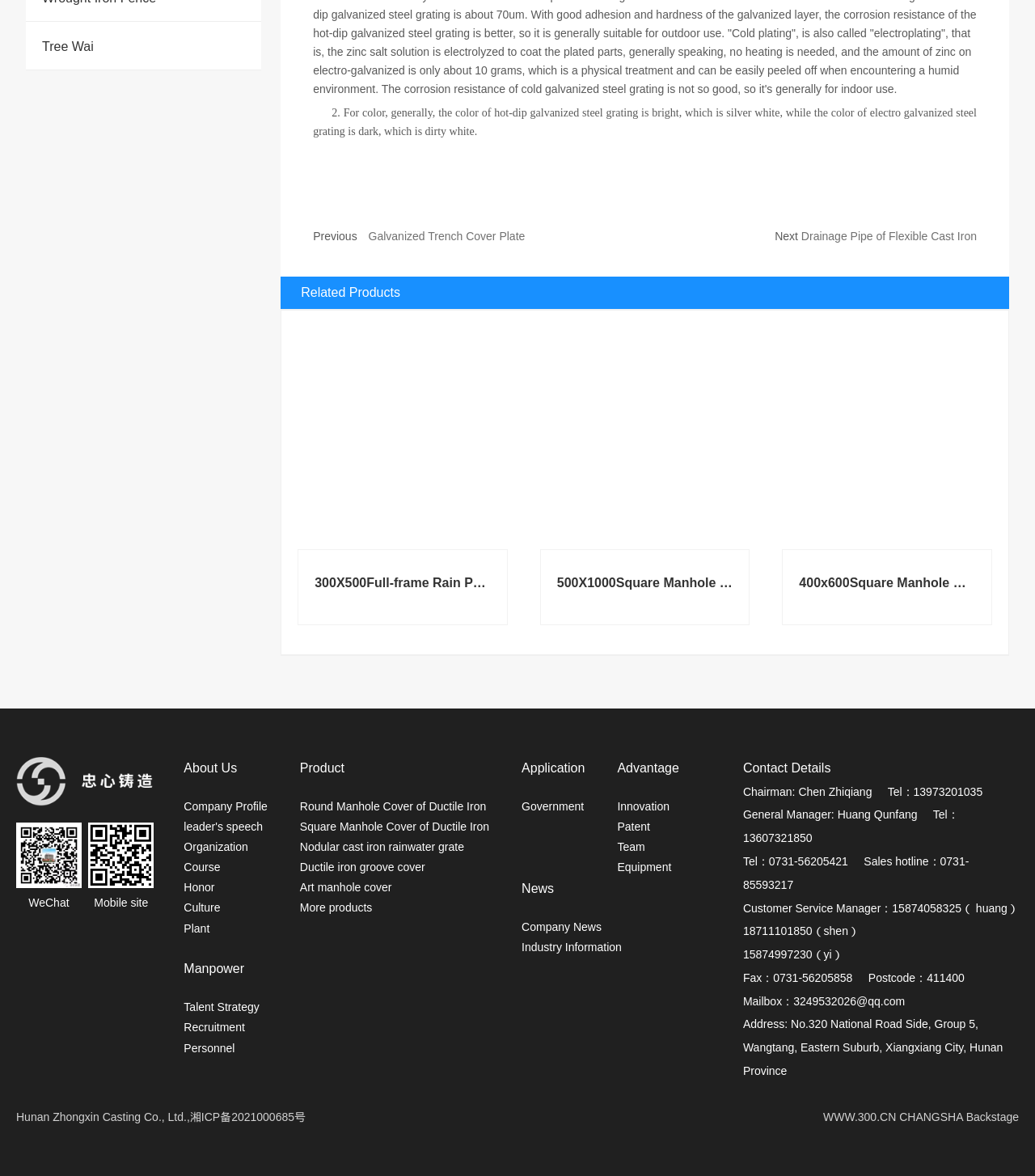Please give the bounding box coordinates of the area that should be clicked to fulfill the following instruction: "Click the link to Galvanized Trench Cover Plate". The coordinates should be in the format of four float numbers from 0 to 1, i.e., [left, top, right, bottom].

[0.356, 0.194, 0.507, 0.205]